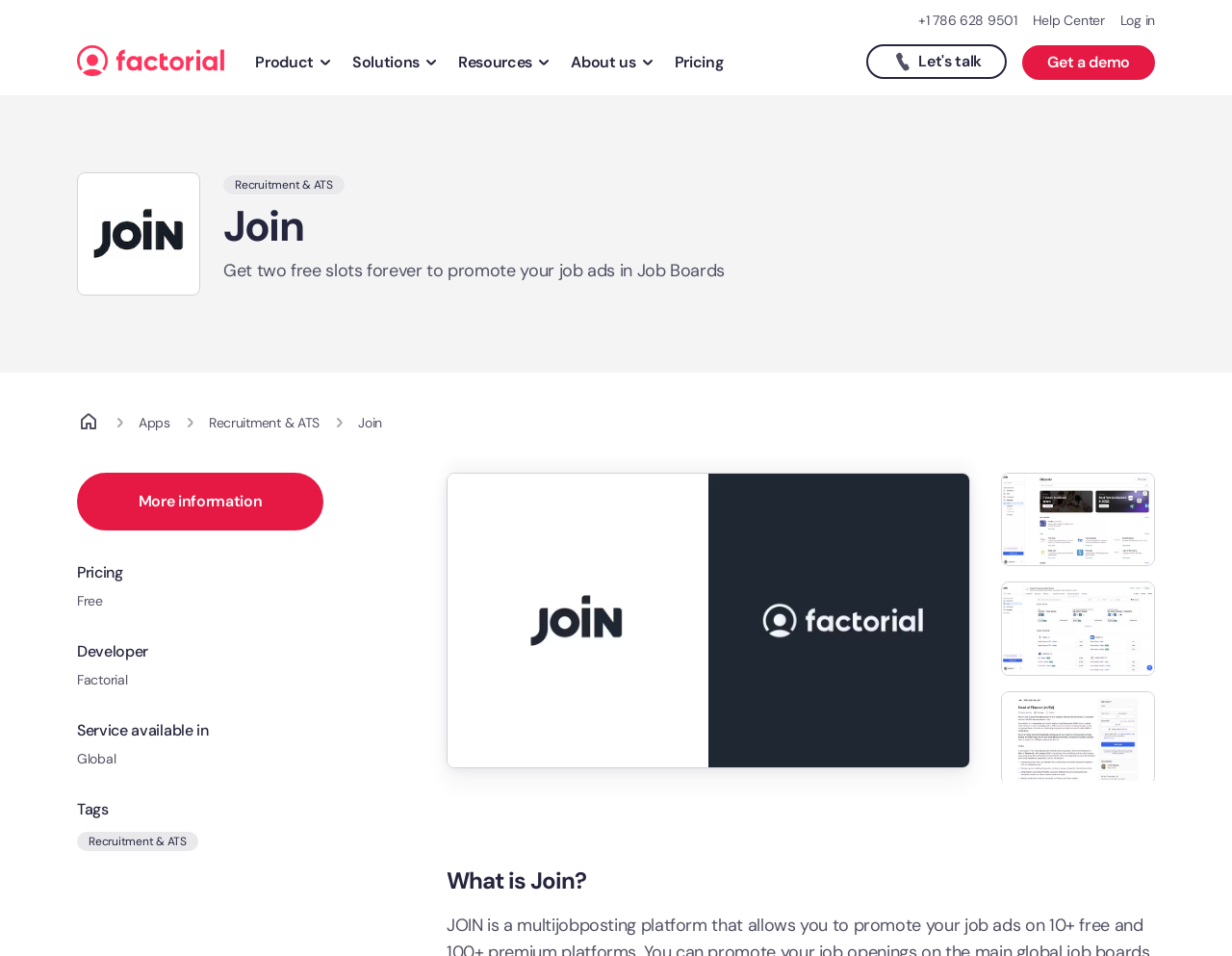Identify the bounding box for the UI element described as: "Resources". The coordinates should be four float numbers between 0 and 1, i.e., [left, top, right, bottom].

[0.372, 0.053, 0.451, 0.077]